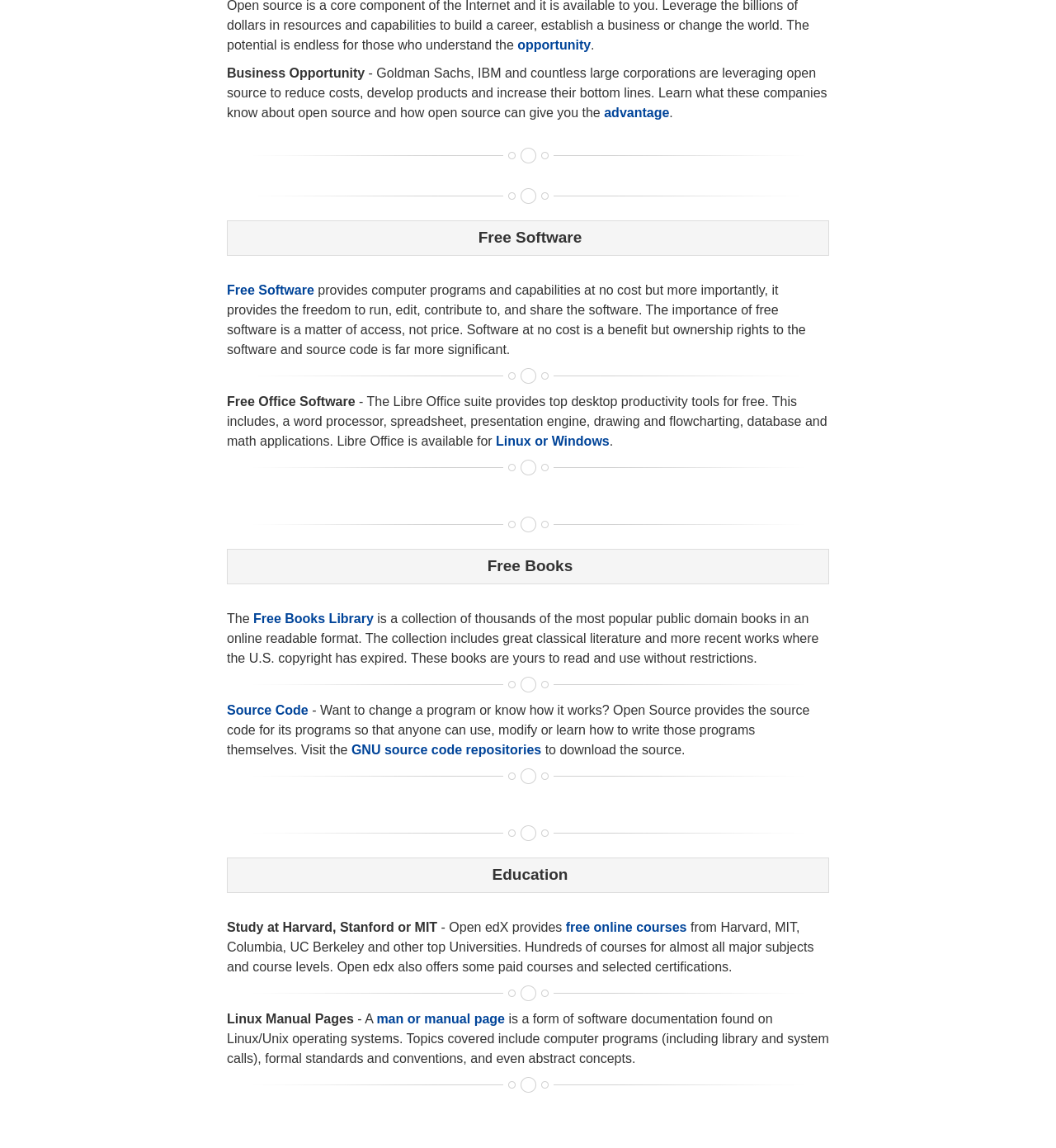Locate the UI element described as follows: "Free Books Library". Return the bounding box coordinates as four float numbers between 0 and 1 in the order [left, top, right, bottom].

[0.24, 0.533, 0.354, 0.545]